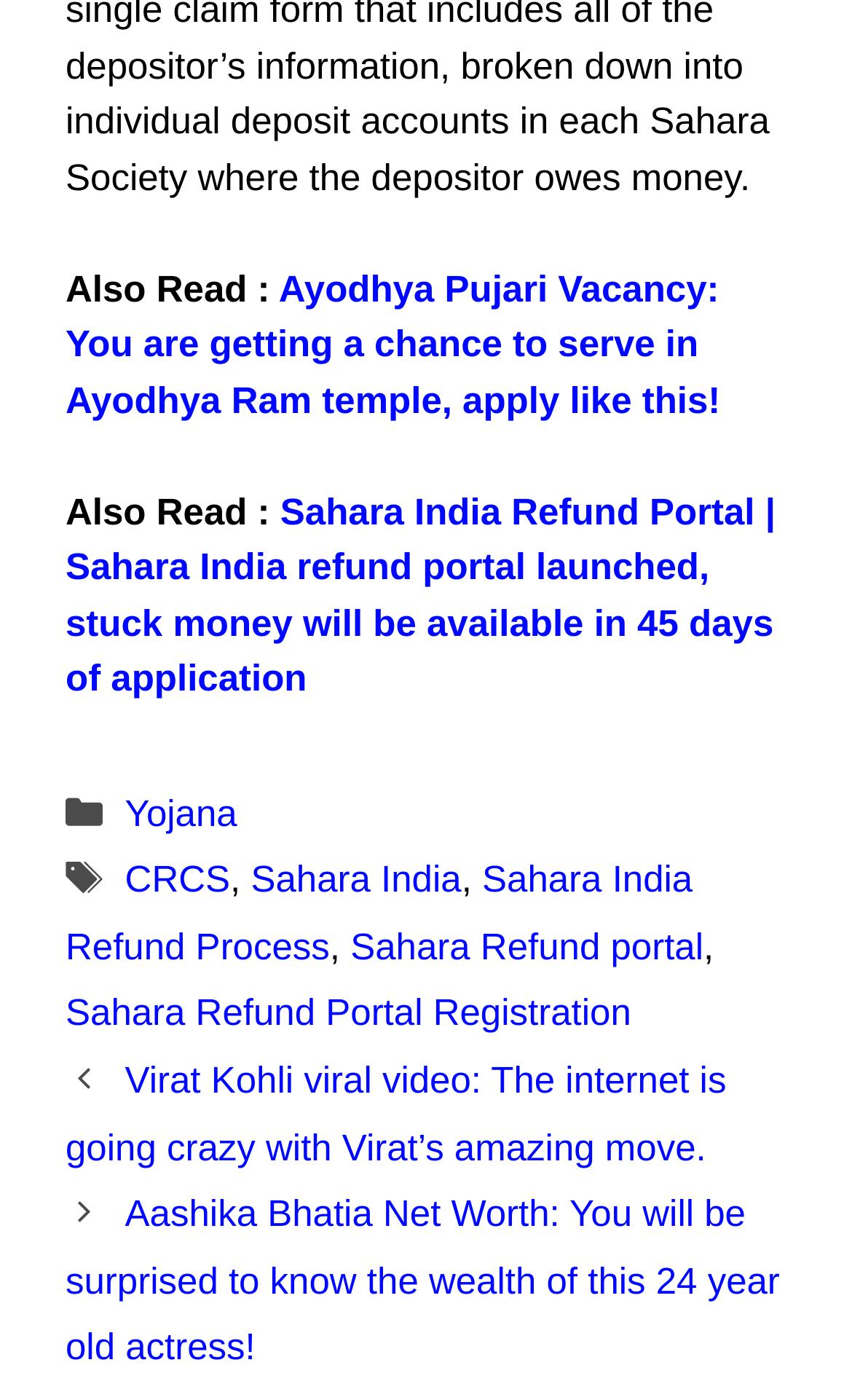Specify the bounding box coordinates of the region I need to click to perform the following instruction: "Read about Ayodhya Pujari Vacancy". The coordinates must be four float numbers in the range of 0 to 1, i.e., [left, top, right, bottom].

[0.077, 0.191, 0.846, 0.301]